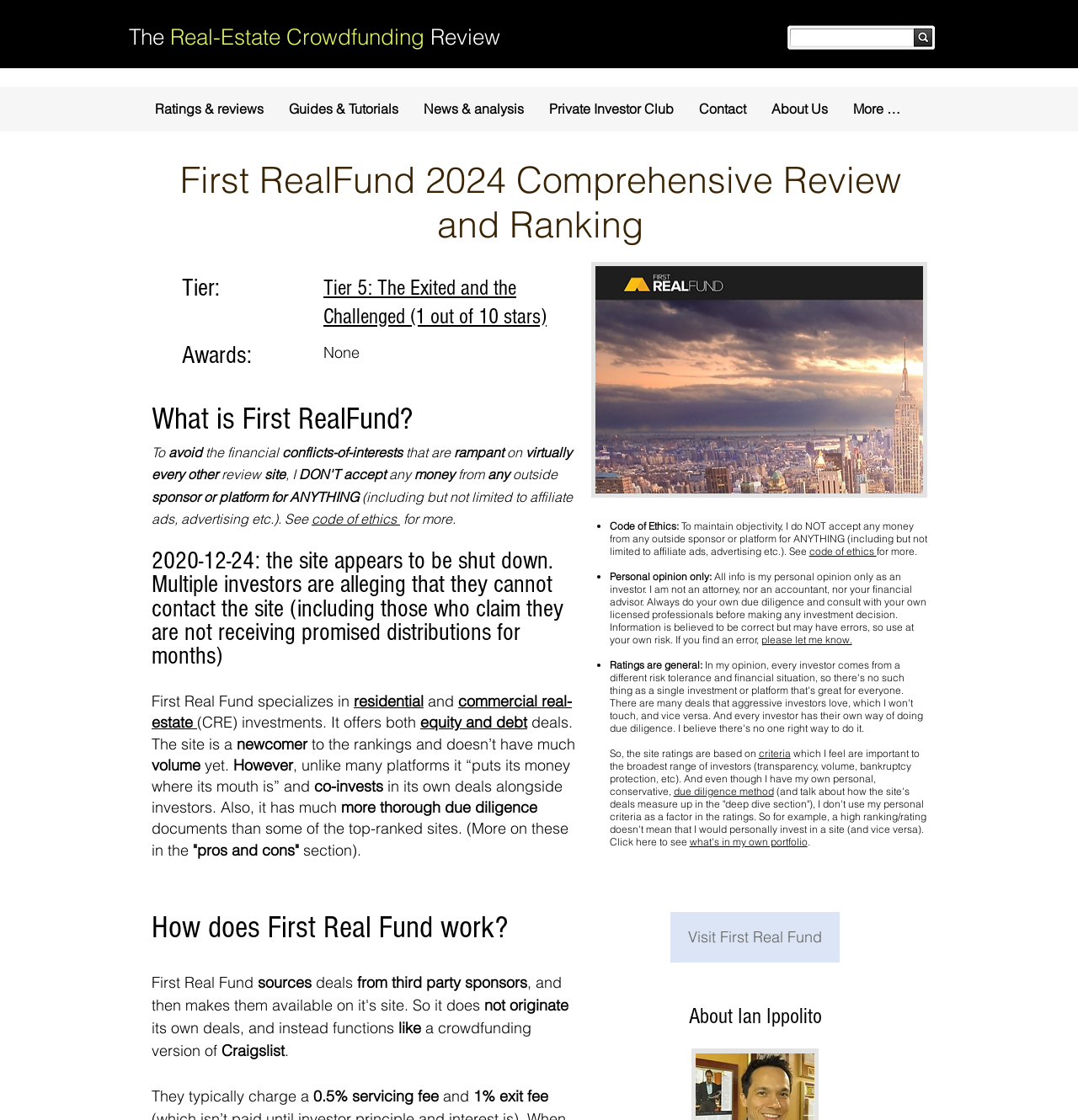Show me the bounding box coordinates of the clickable region to achieve the task as per the instruction: "Learn about code of ethics".

[0.289, 0.455, 0.371, 0.47]